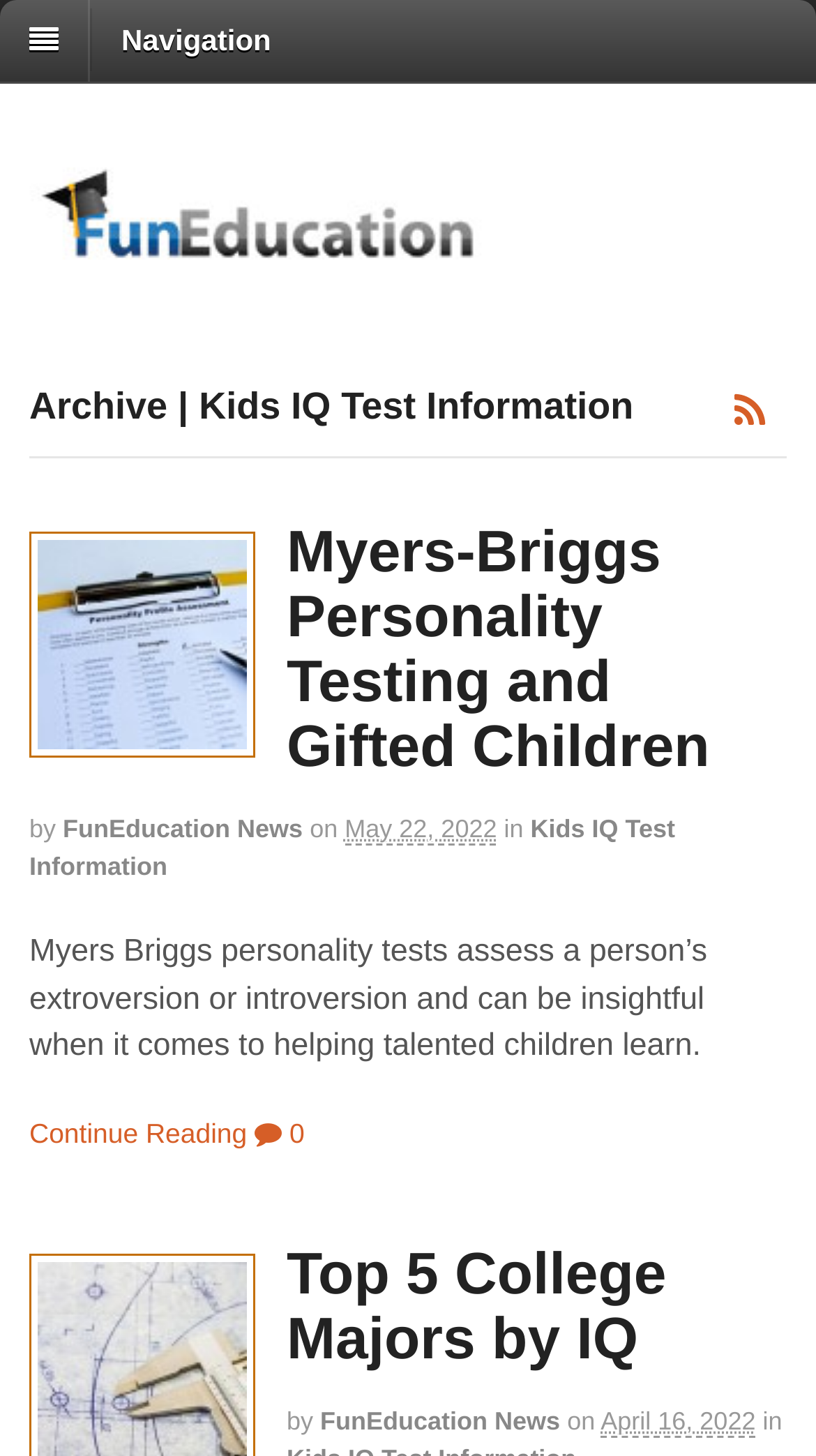Can you determine the bounding box coordinates of the area that needs to be clicked to fulfill the following instruction: "Click on Navigation"?

[0.11, 0.006, 0.368, 0.049]